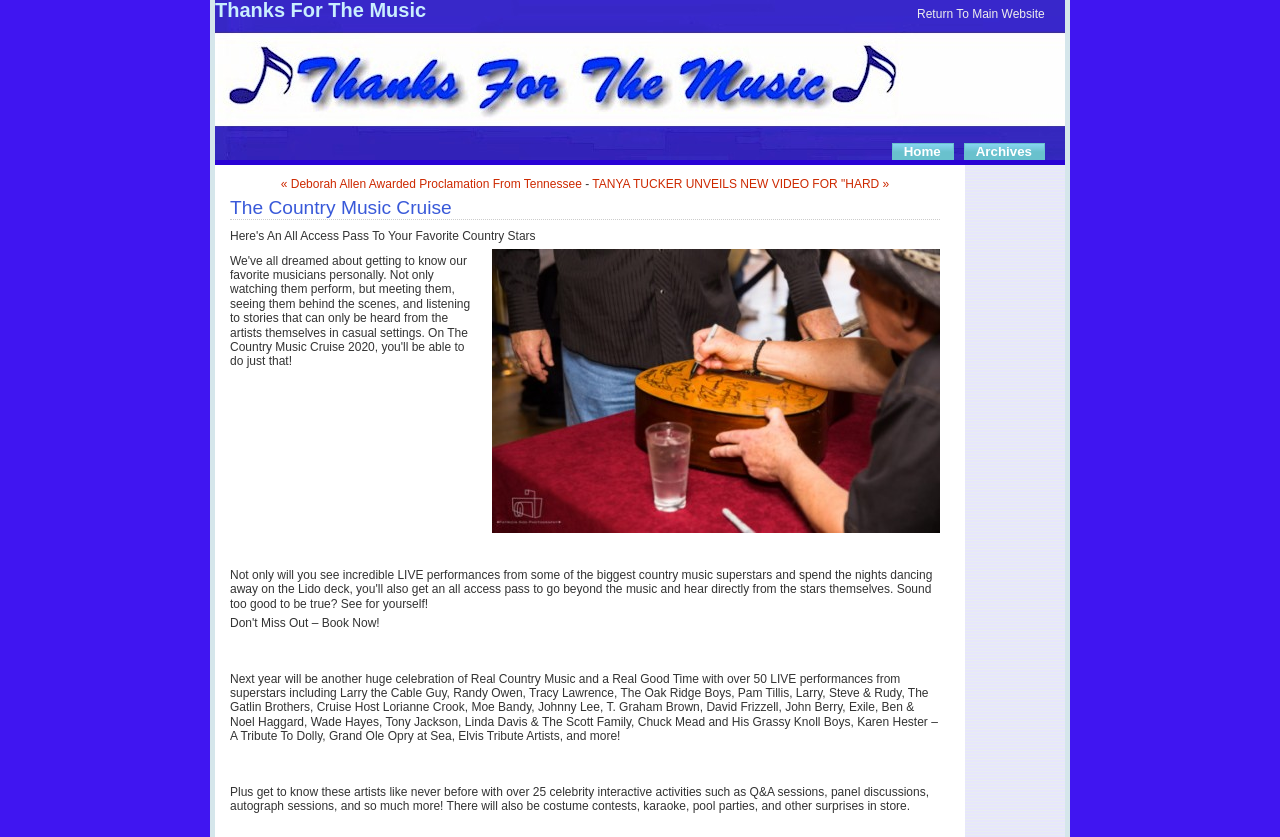Using the image as a reference, answer the following question in as much detail as possible:
How many live performances are mentioned?

I counted the number of live performances mentioned in the text, which includes superstars like Larry the Cable Guy, Randy Owen, Tracy Lawrence, and many more. The text states that there will be 'over 50 LIVE performances'.